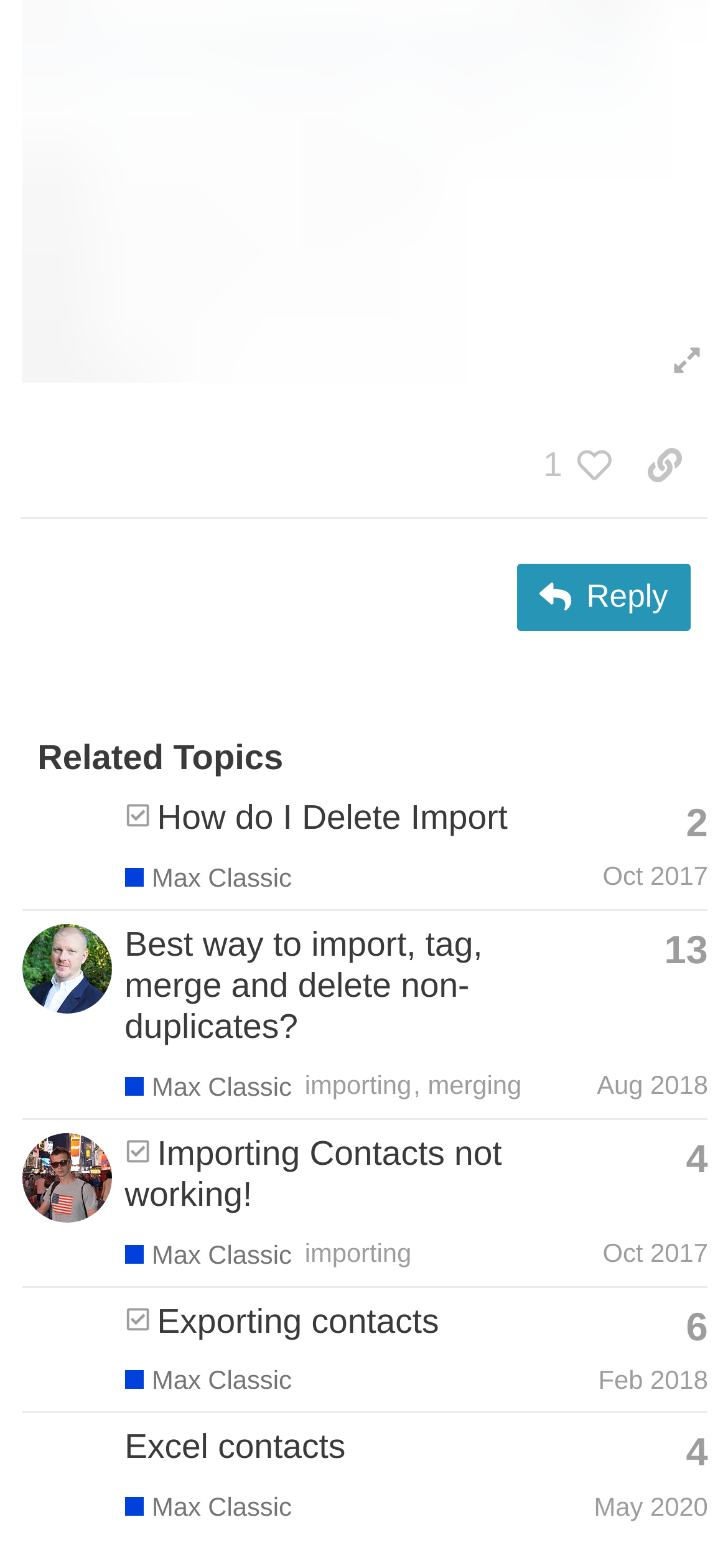Analyze the image and answer the question with as much detail as possible: 
How many replies does the second post have?

I found the answer by examining the second gridcell in the table, which contains the generic text 'This topic has 13 replies'.